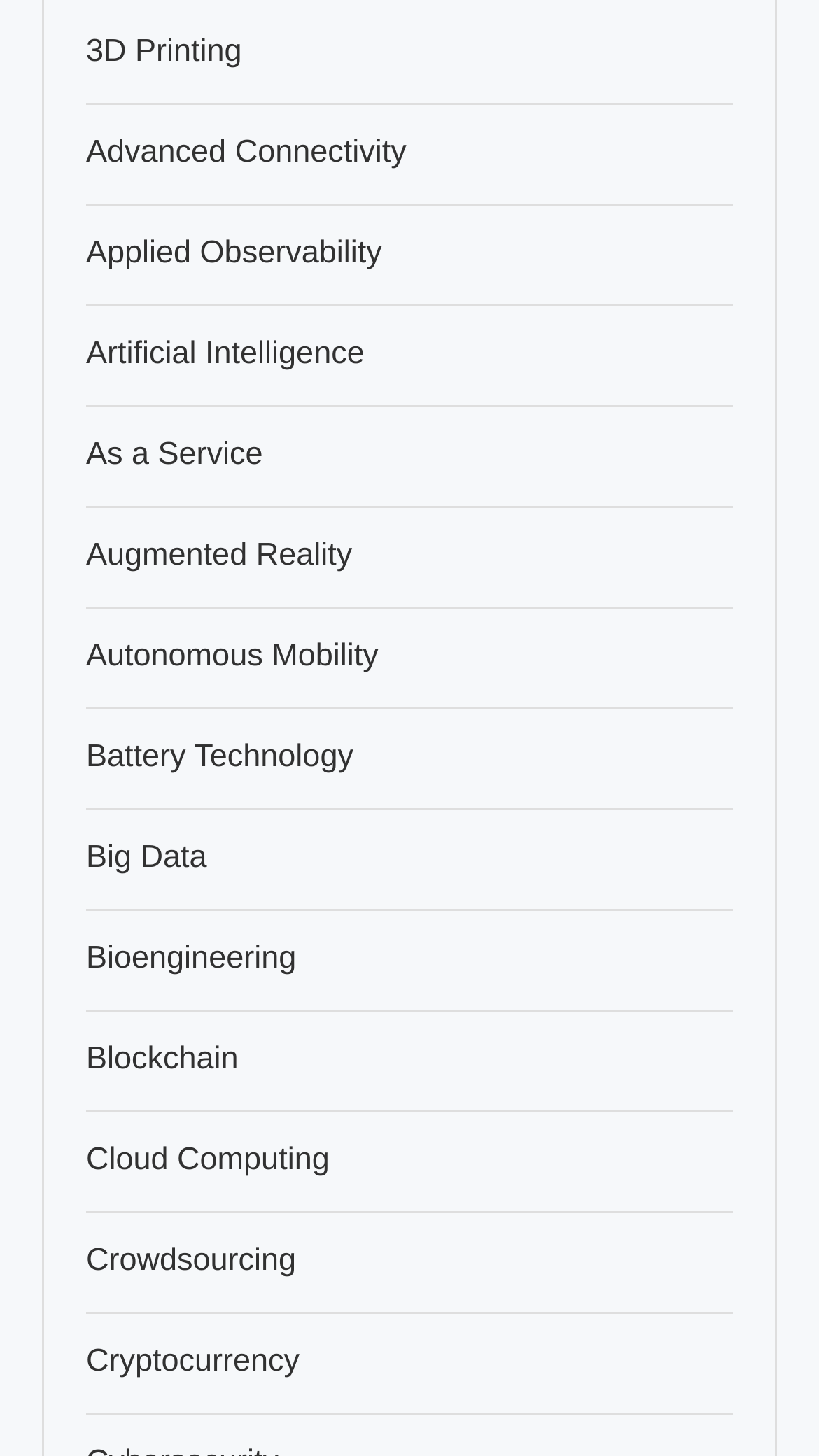Identify the bounding box coordinates of the area that should be clicked in order to complete the given instruction: "Learn about Artificial Intelligence". The bounding box coordinates should be four float numbers between 0 and 1, i.e., [left, top, right, bottom].

[0.105, 0.231, 0.445, 0.256]